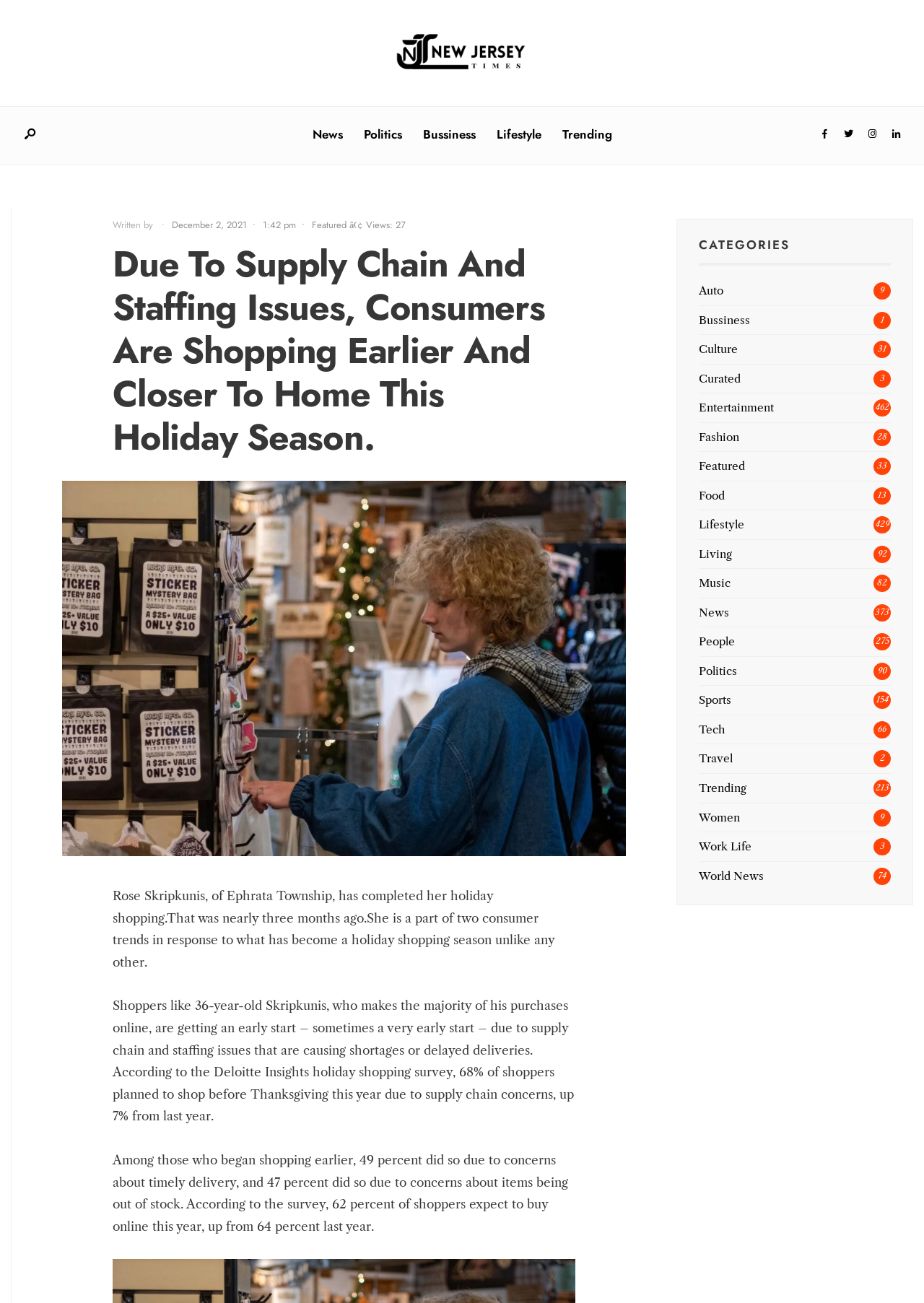Show the bounding box coordinates of the region that should be clicked to follow the instruction: "Click on Featured."

[0.338, 0.167, 0.375, 0.178]